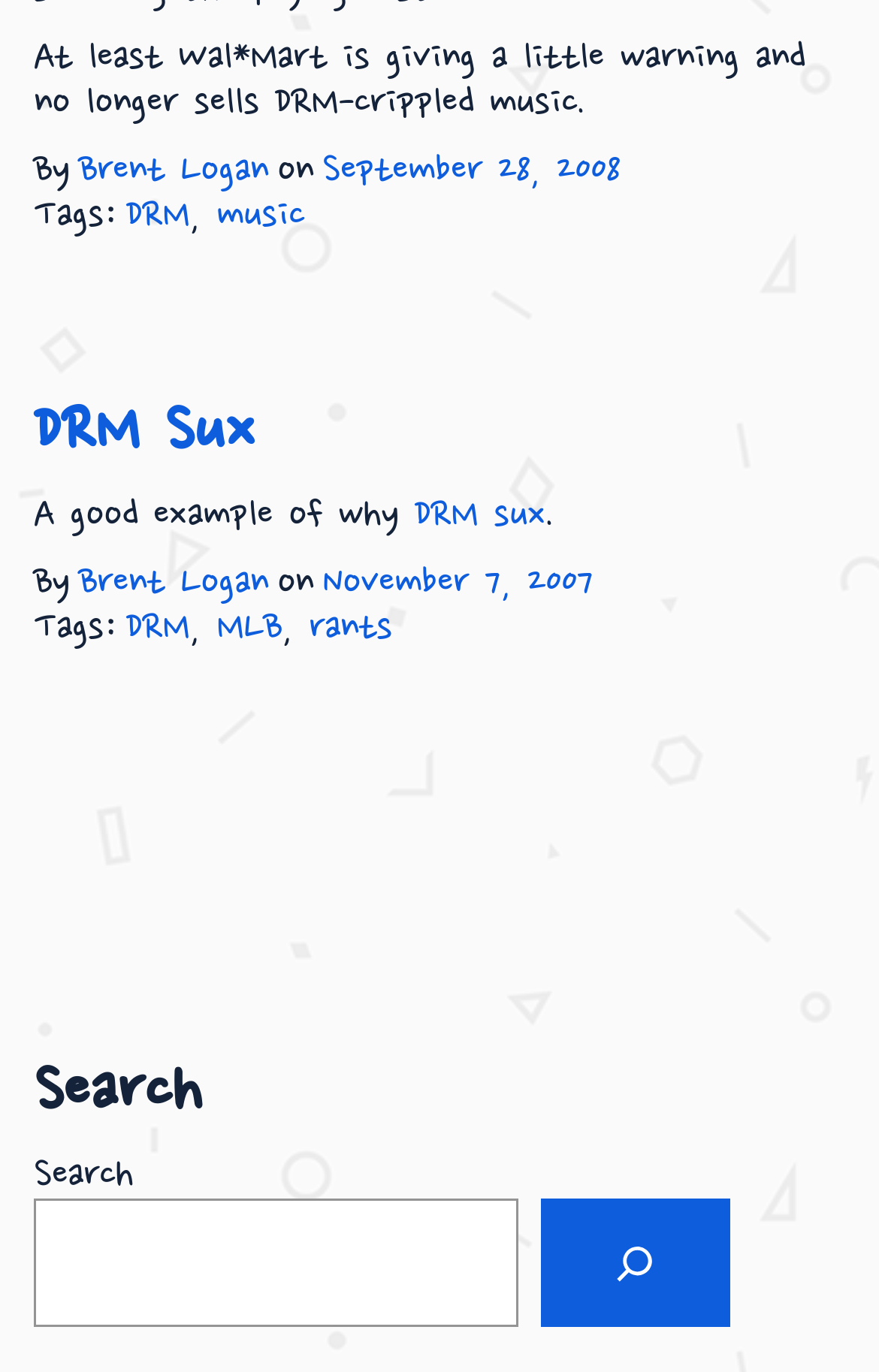Bounding box coordinates are specified in the format (top-left x, top-left y, bottom-right x, bottom-right y). All values are floating point numbers bounded between 0 and 1. Please provide the bounding box coordinate of the region this sentence describes: September 28, 2008

[0.367, 0.109, 0.705, 0.142]